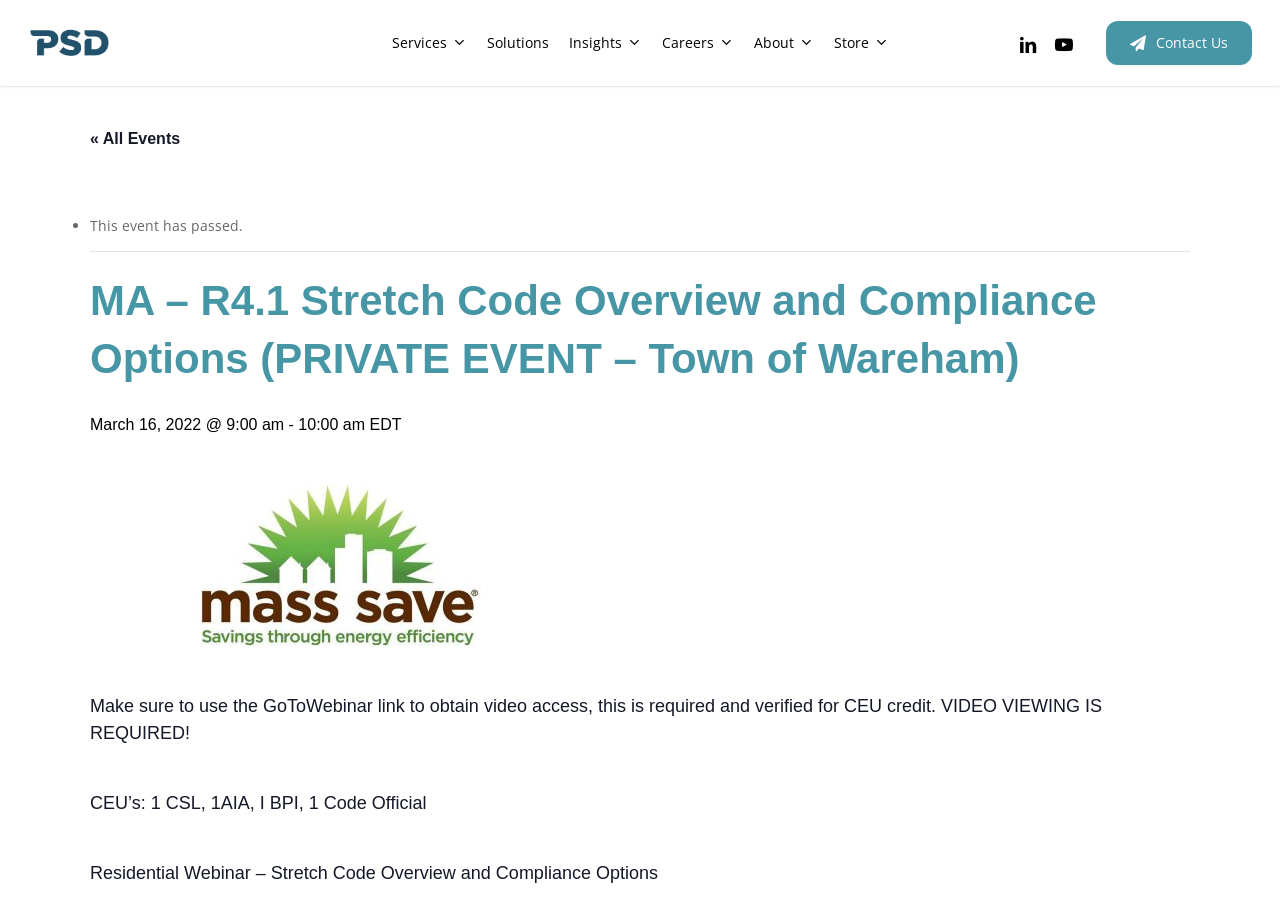Write an elaborate caption that captures the essence of the webpage.

This webpage appears to be a private event page for the "MA – R4.1 Stretch Code Overview and Compliance Options" event, hosted by the Town of Wareham. The page is divided into several sections, with a prominent heading at the top displaying the event title.

At the top left, there is a navigation menu with links to various sections, including "Services", "Energy Programs", "Residential", "Commercial", "Energy Codes", "Program QA", "Training", and more. These links are arranged horizontally, with some having sub-links below them.

Below the navigation menu, there is a section dedicated to the event details. This section includes the event title, date, and time, as well as a note indicating that the event has passed. There is also a list marker (•) and a static text element displaying the message "This event has passed."

Further down the page, there is a section with static text providing instructions for obtaining CEU credit, including the requirement to use a GoToWebinar link to access the video. Below this, there is another static text element listing the CEU credits available for the event.

At the bottom of the page, there are links to social media platforms, including LinkedIn and YouTube, as well as a "Contact Us" link. There is also a link to "« All Events" and a "Cart" and "Checkout" link, suggesting that the page is part of a larger website with e-commerce functionality.

Throughout the page, there are several images, including a PSD logo at the top right and various icons associated with the links and social media platforms.